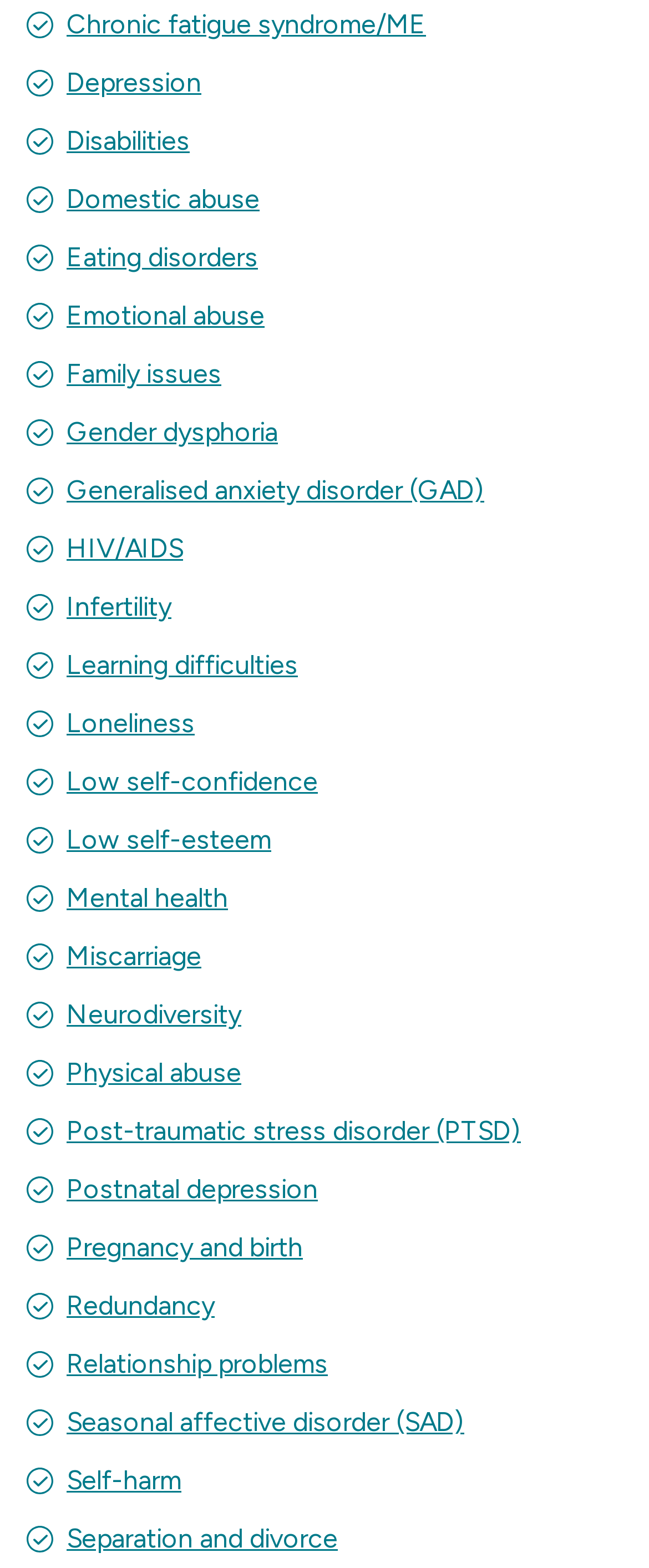Determine the bounding box coordinates for the UI element with the following description: "Chronic fatigue syndrome/ME". The coordinates should be four float numbers between 0 and 1, represented as [left, top, right, bottom].

[0.103, 0.005, 0.656, 0.025]